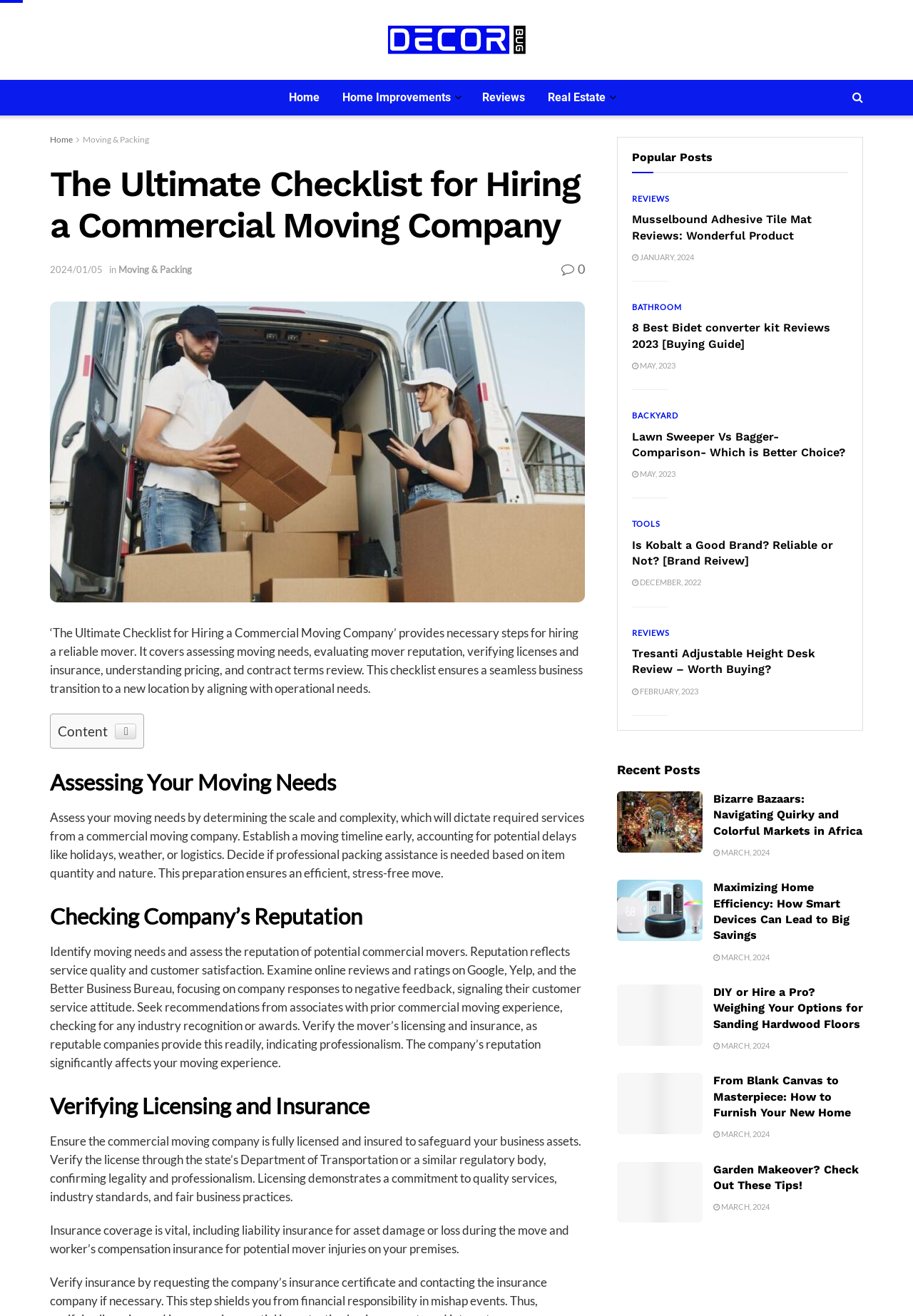Identify the bounding box coordinates of the element to click to follow this instruction: 'View the checklist for 'Hiring a Commercial Moving Company''. Ensure the coordinates are four float values between 0 and 1, provided as [left, top, right, bottom].

[0.055, 0.229, 0.641, 0.458]